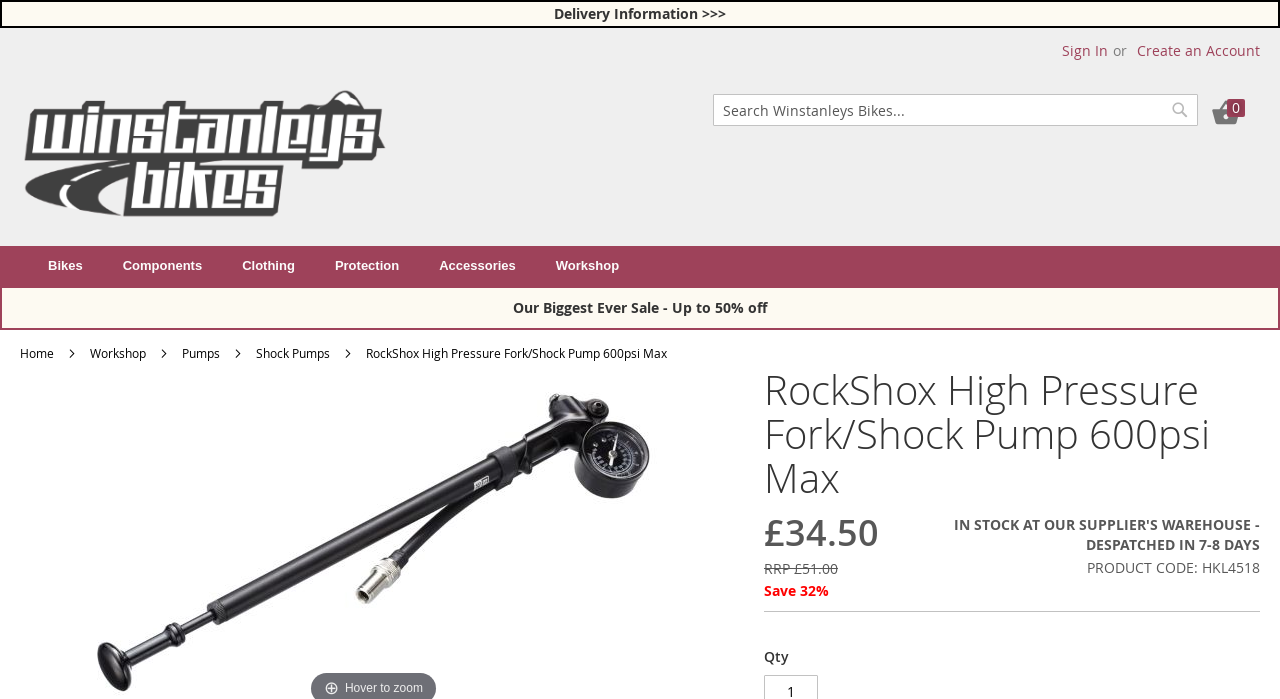Answer the question below in one word or phrase:
What is the category of the RockShox High Pressure Fork/Shock Pump?

Shock Pumps